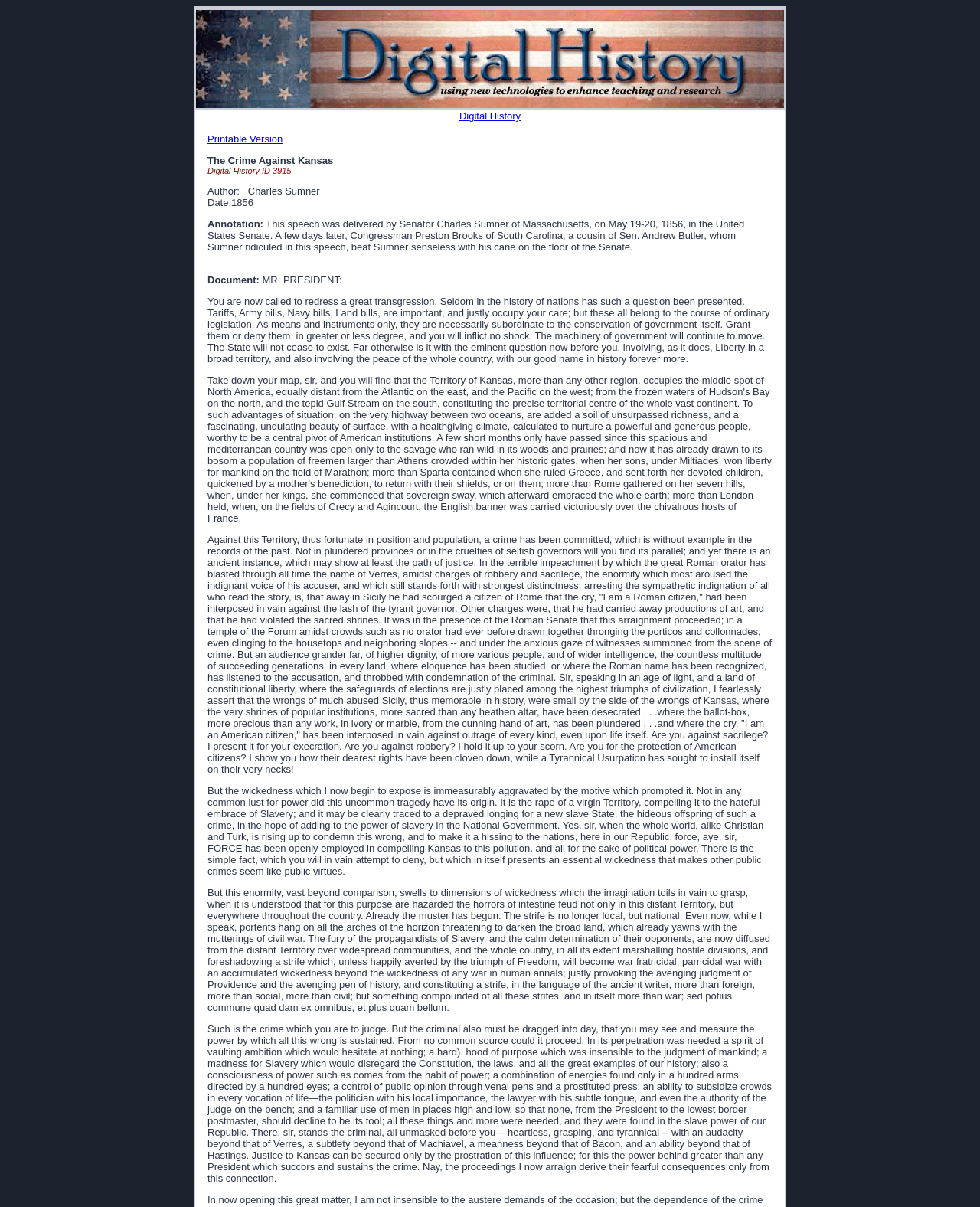Is the speech written in a persuasive style?
Using the visual information from the image, give a one-word or short-phrase answer.

Yes